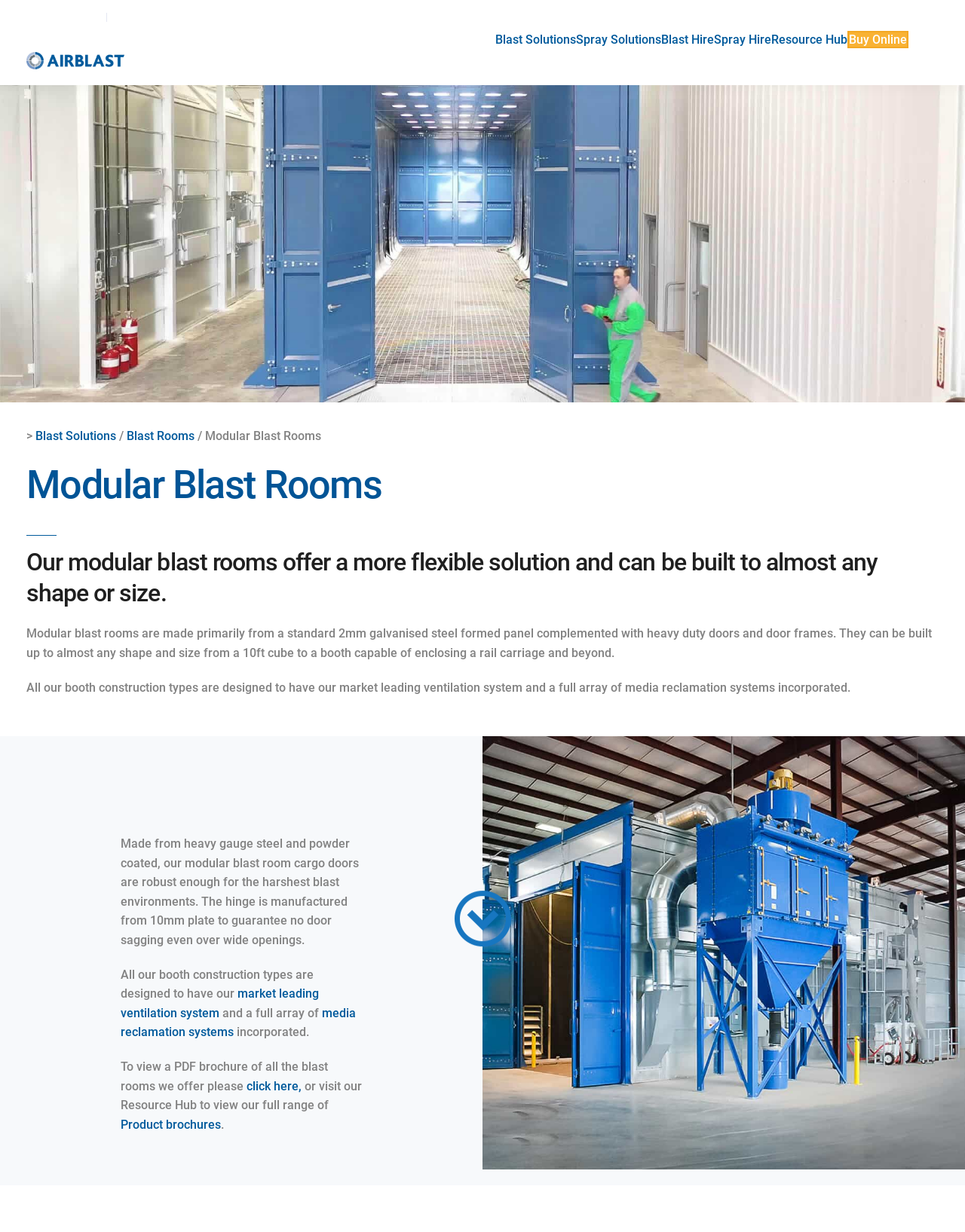Describe every aspect of the webpage in a detailed manner.

The webpage is about Airblast Eurospray's modular blast rooms, which offer a more flexible solution than their containerized blast rooms. At the top of the page, there is a search bar with a "Search for:" label, accompanied by a search icon. Below the search bar, there are contact details, including a phone number and email address, as well as a link to the company's logo.

The main navigation menu is located below the contact details, with links to various sections of the website, including Blast Solutions, Spray Solutions, Blast Hire, Spray Hire, Resource Hub, Buy Online, and Contact.

The main content of the page is divided into several sections. The first section has a heading "Modular Blast Rooms" and describes the benefits of modular blast rooms, including their flexibility and ability to be built to almost any shape or size. This section also includes a paragraph of text describing the construction of the blast rooms and their features.

Below this section, there is a section with a heading "Our modular blast rooms offer a more flexible solution..." which provides more details about the blast rooms, including their ventilation system and media reclamation systems. This section also includes a link to a PDF brochure and a link to the Resource Hub.

The page also includes several other sections, including a section with links to various blast-related products and services, a section with links to spray-related products and services, and a section with links to about the company, including industry sectors, training, and careers.

At the bottom of the page, there is a section with links to the company's social media profiles, a section with links to resource hub, and a section with links to the company's accreditation logos. Finally, there is a footer section with copyright information, contact details, and links to terms and conditions, privacy and cookie policy, and sitemap.